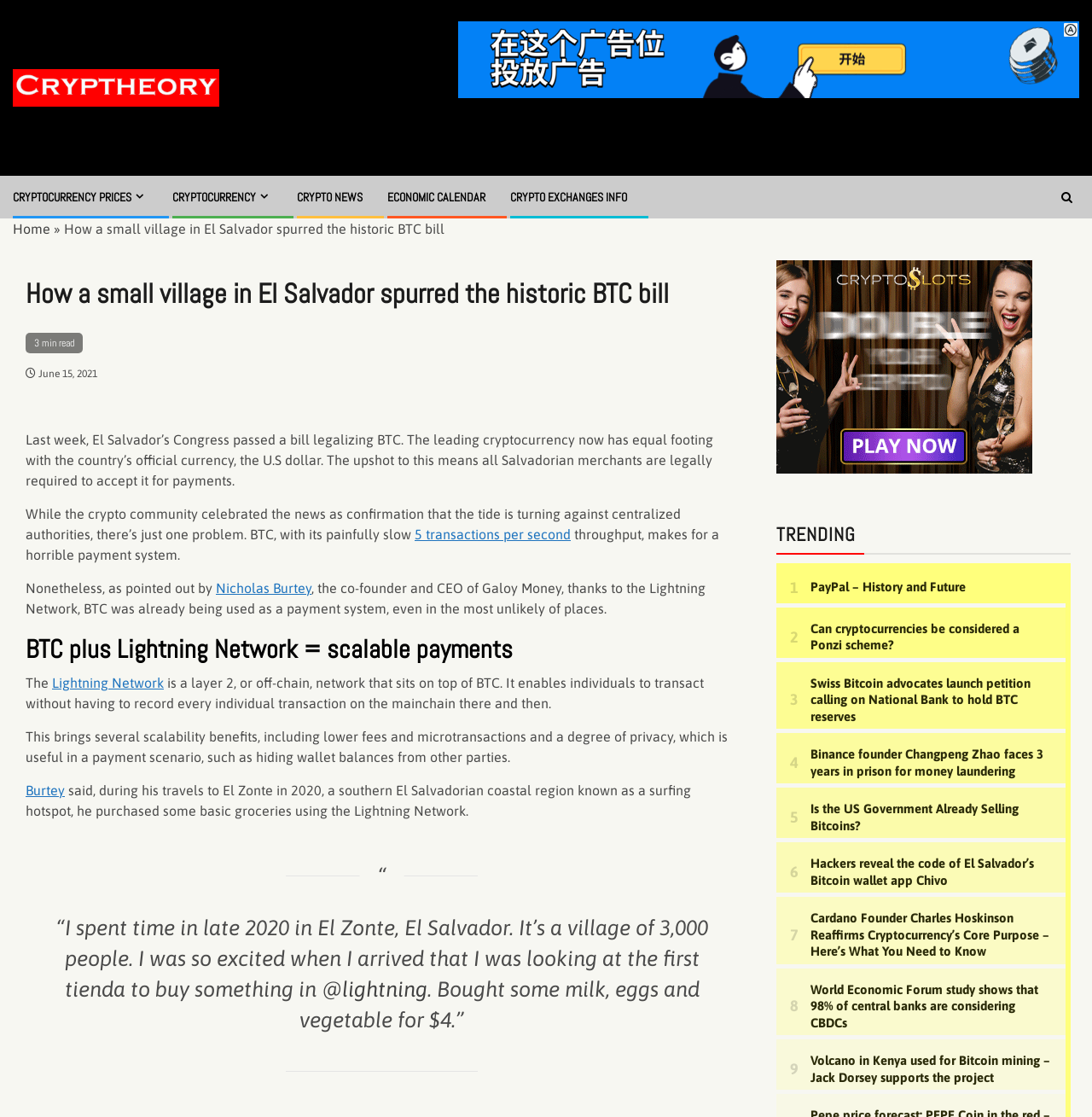Please determine the bounding box coordinates, formatted as (top-left x, top-left y, bottom-right x, bottom-right y), with all values as floating point numbers between 0 and 1. Identify the bounding box of the region described as: Crypto Exchanges Info

[0.467, 0.17, 0.574, 0.183]